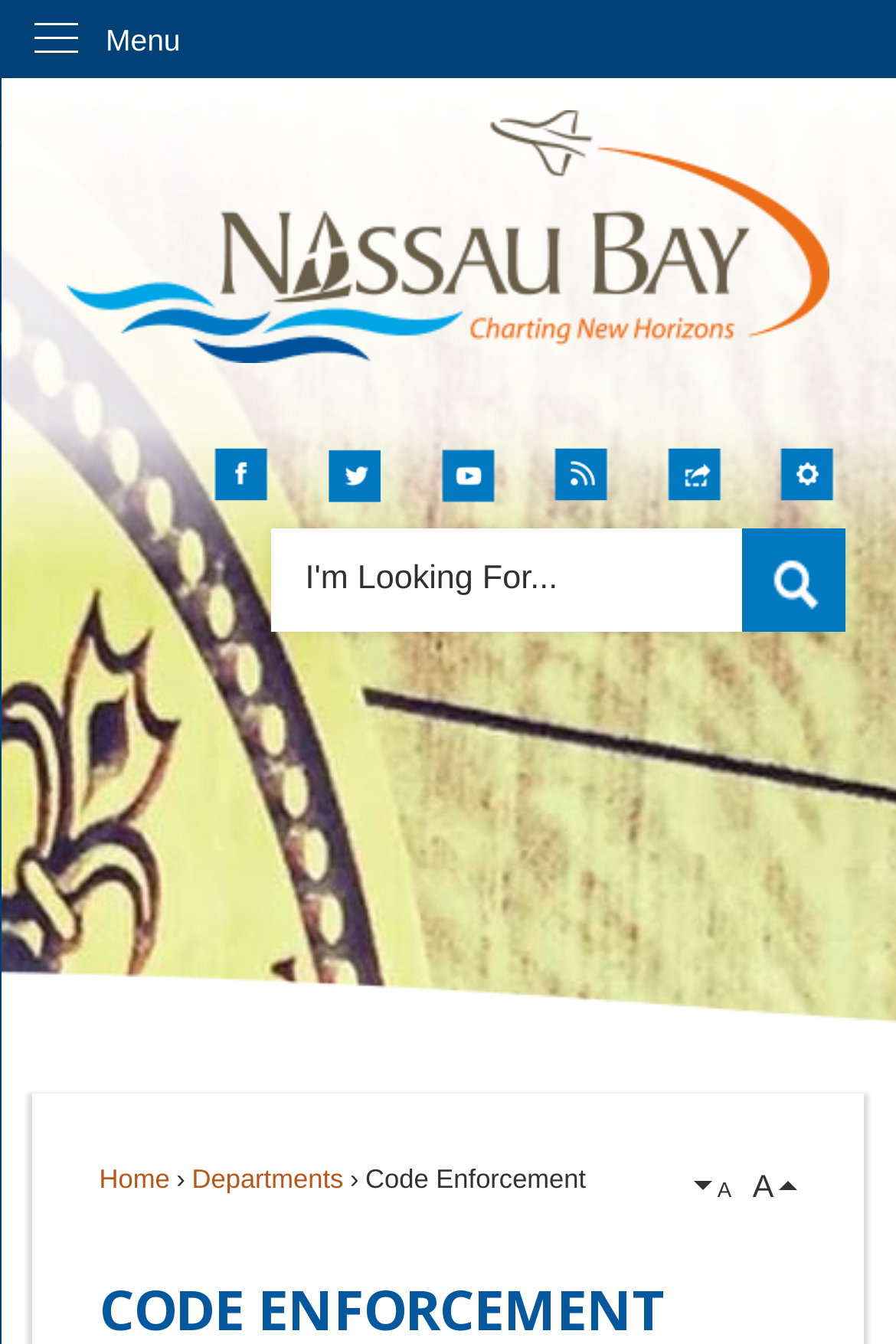Please determine the bounding box coordinates of the section I need to click to accomplish this instruction: "Go to home page".

None